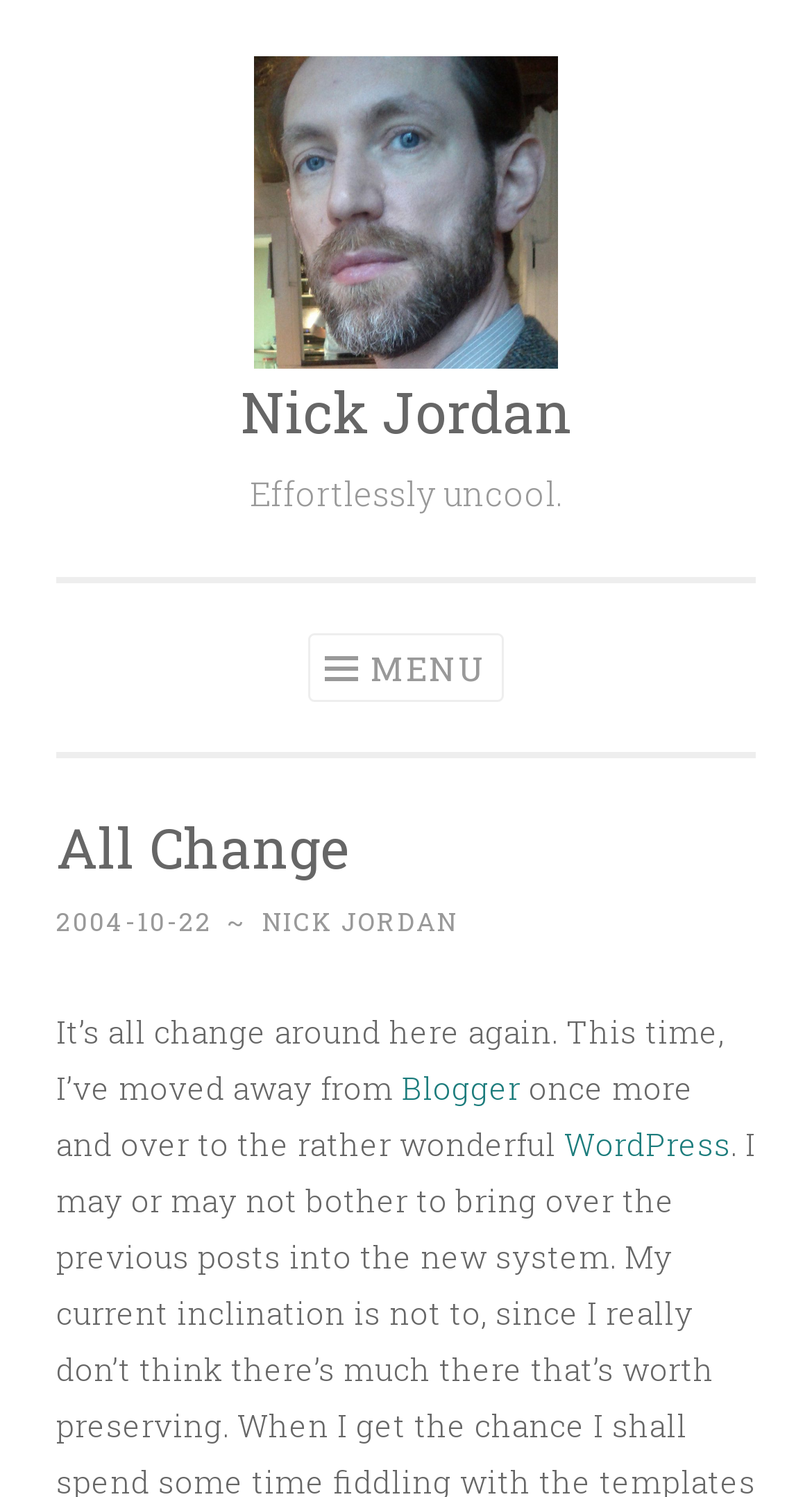What is the tone of the author?
Please give a detailed and elaborate answer to the question.

The tone of the author appears to be humorous, as evidenced by the phrase 'Effortlessly uncool.' in the heading element with bounding box coordinates [0.069, 0.31, 0.931, 0.348]. This phrase suggests a lighthearted and playful tone.